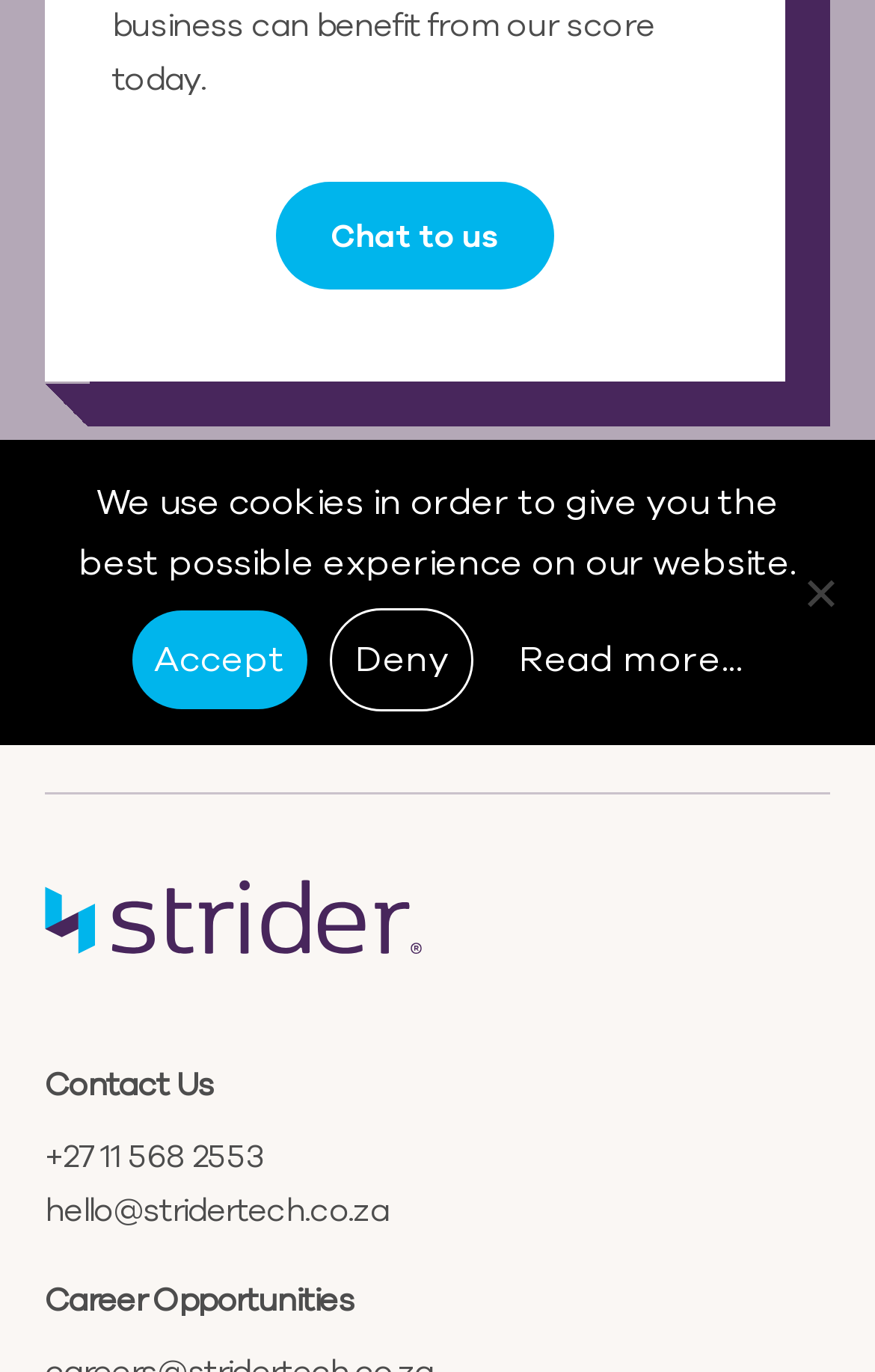Bounding box coordinates are specified in the format (top-left x, top-left y, bottom-right x, bottom-right y). All values are floating point numbers bounded between 0 and 1. Please provide the bounding box coordinate of the region this sentence describes: Chat to us

[0.128, 0.13, 0.821, 0.212]